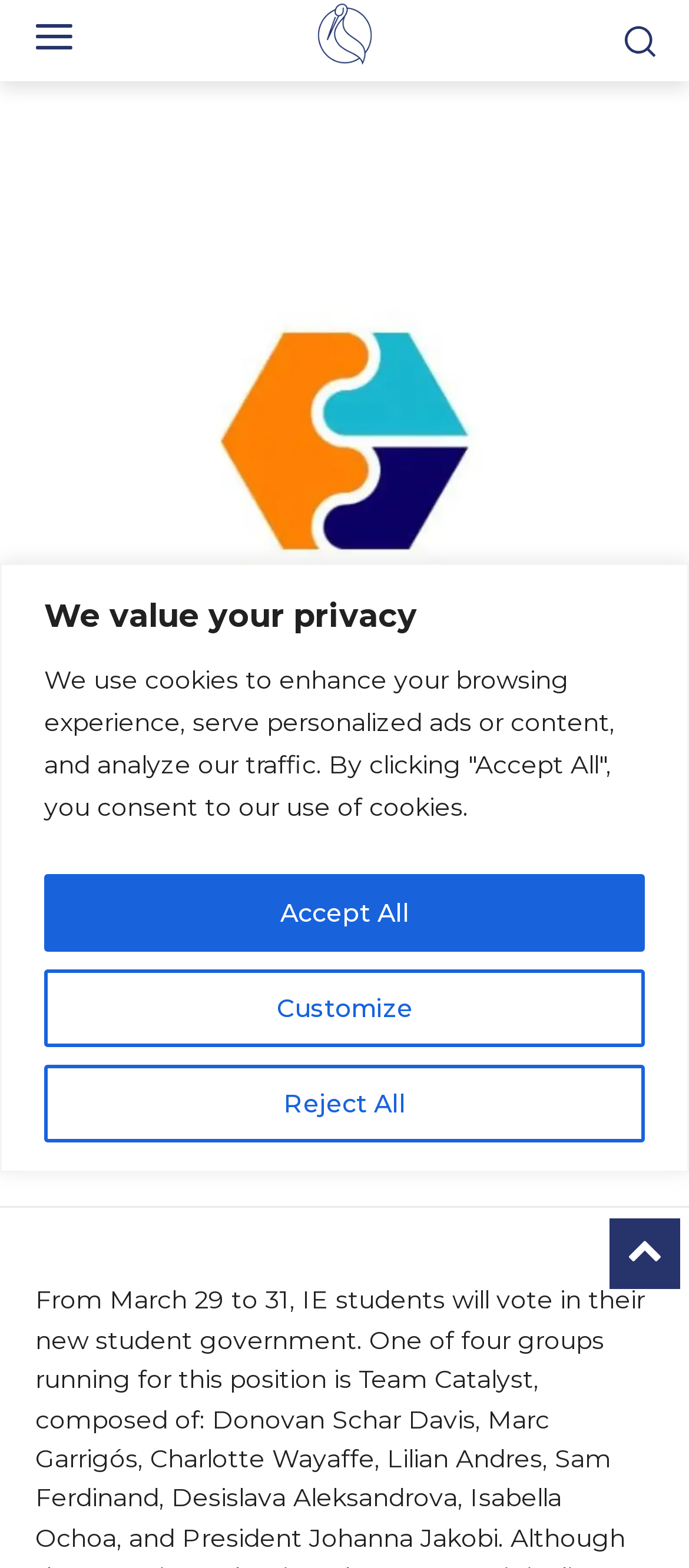Determine the bounding box coordinates for the area you should click to complete the following instruction: "Click the News link".

[0.242, 0.603, 0.376, 0.627]